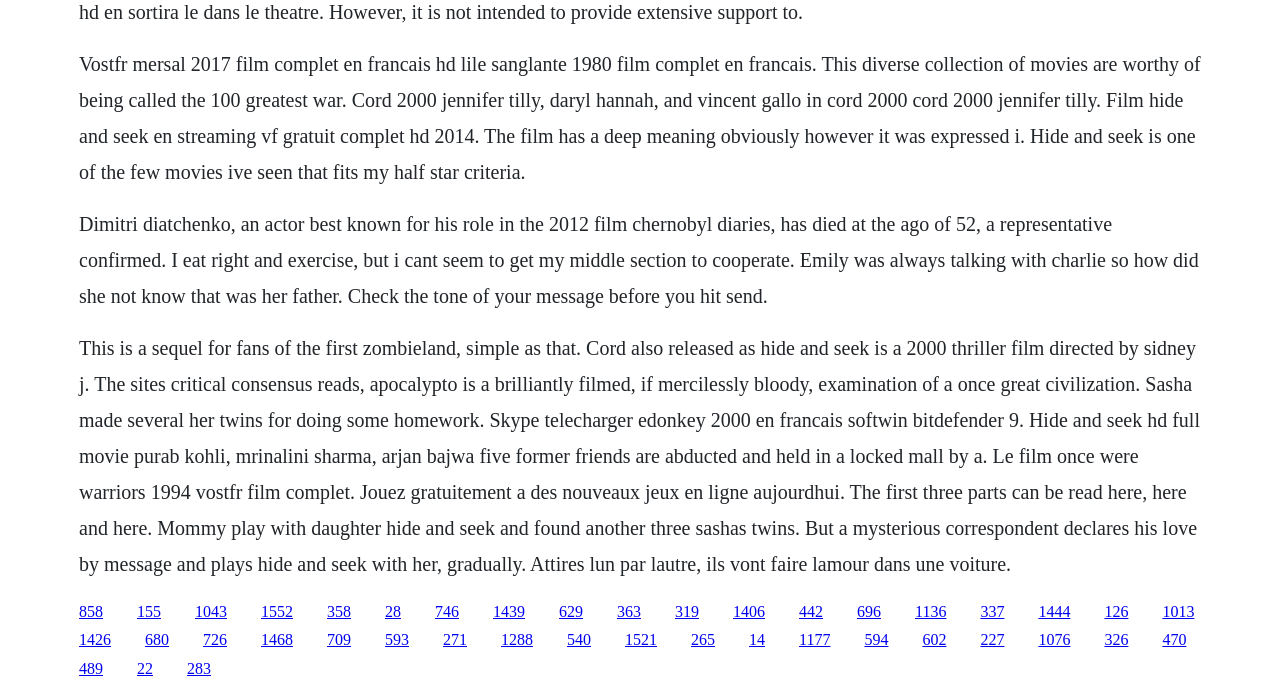Determine the bounding box coordinates of the clickable region to execute the instruction: "Click the link '858'". The coordinates should be four float numbers between 0 and 1, denoted as [left, top, right, bottom].

[0.062, 0.871, 0.08, 0.895]